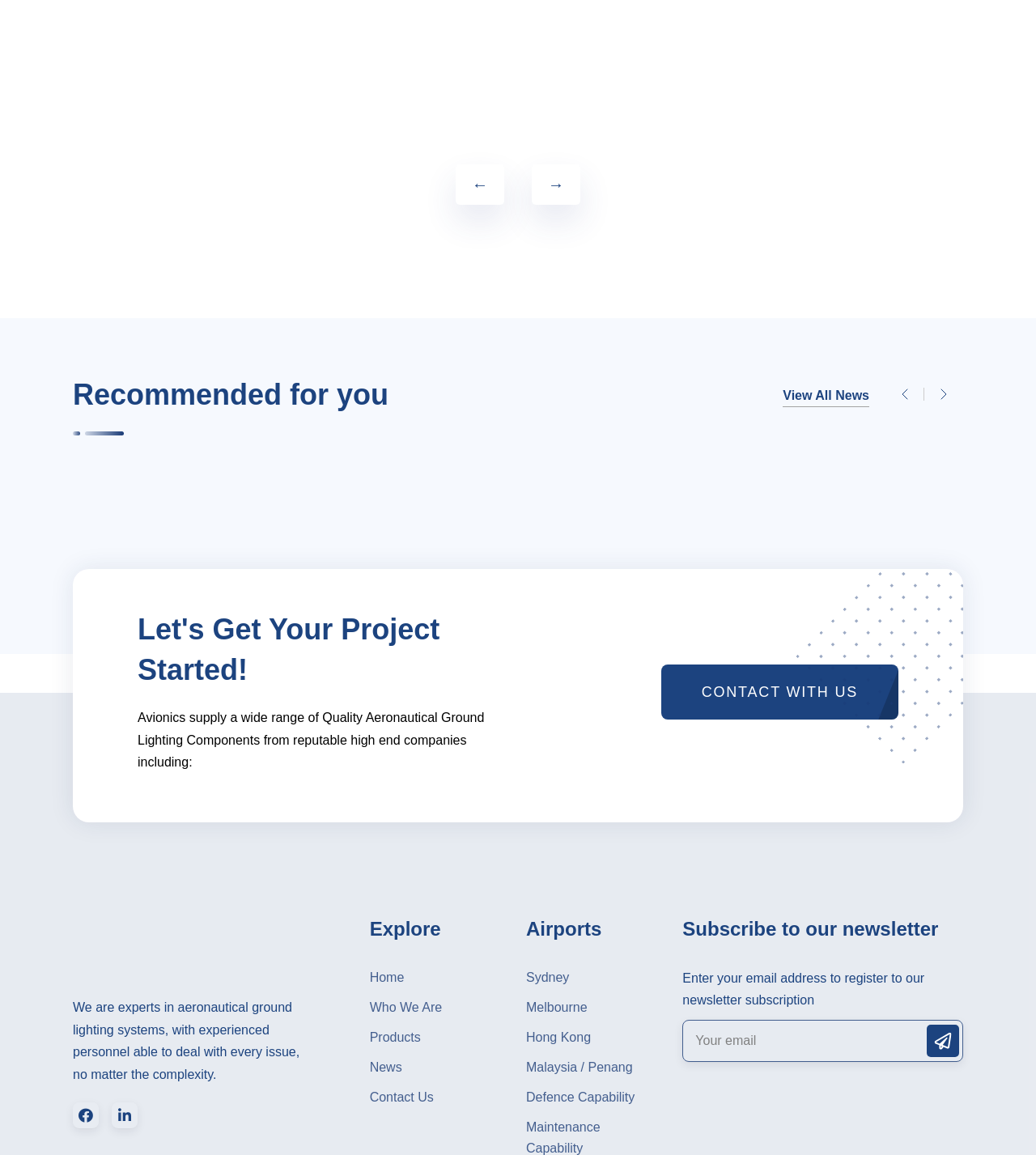Please specify the coordinates of the bounding box for the element that should be clicked to carry out this instruction: "Search for something". The coordinates must be four float numbers between 0 and 1, formatted as [left, top, right, bottom].

None